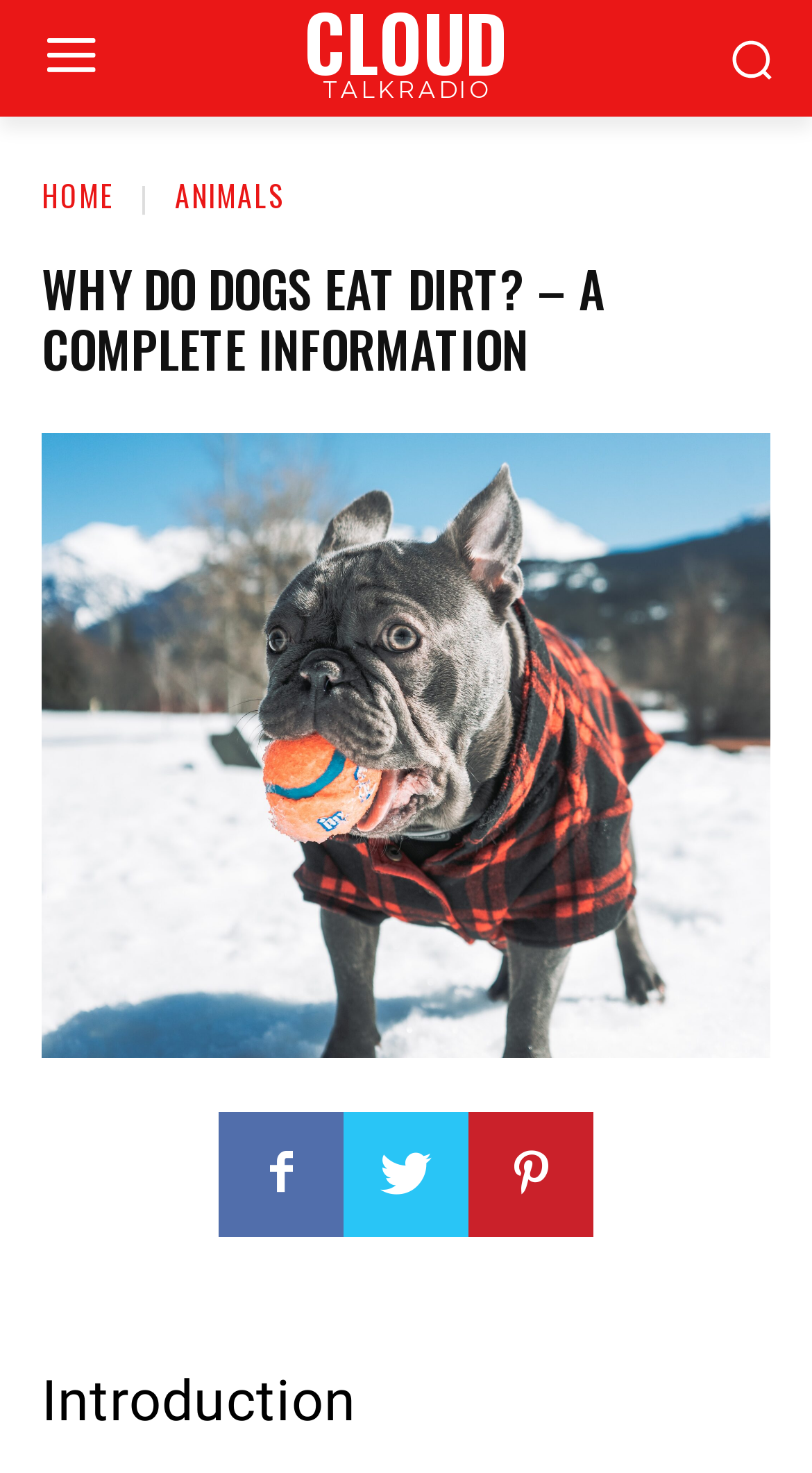What is the topic of the blog post?
Provide a detailed and well-explained answer to the question.

The topic of the blog post can be inferred from the heading 'WHY DO DOGS EAT DIRT? – A COMPLETE INFORMATION' which is present at the top of the webpage.